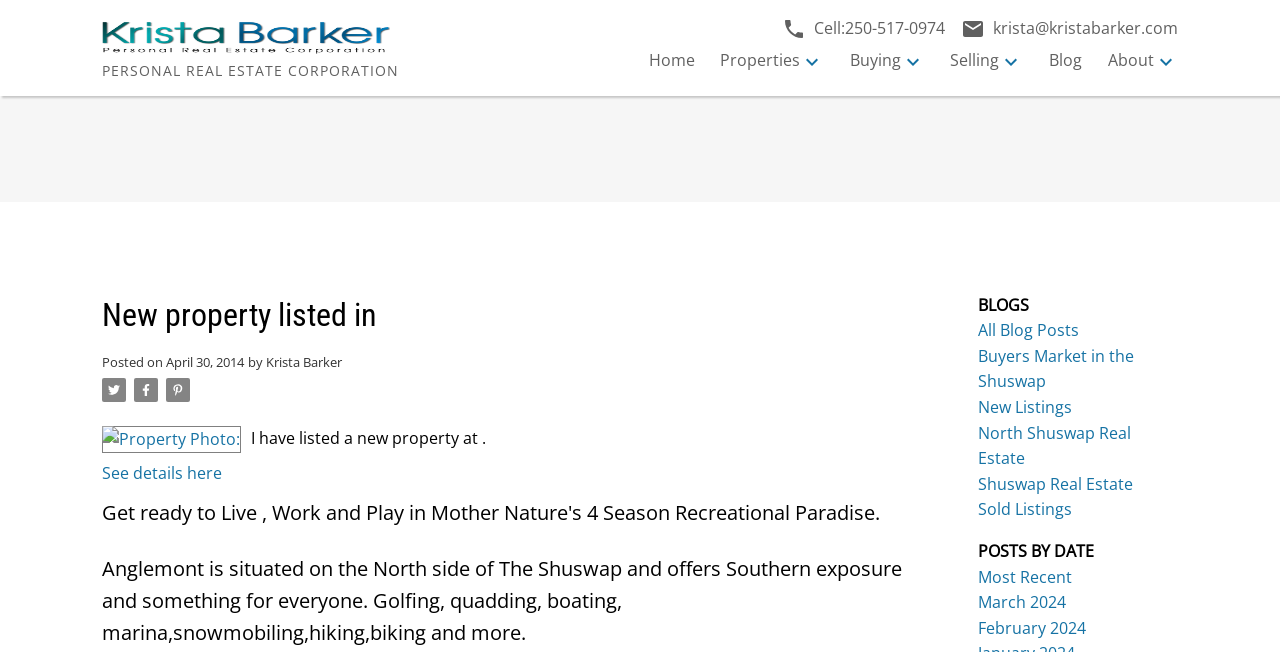Locate the bounding box coordinates for the element described below: "Selling". The coordinates must be four float values between 0 and 1, formatted as [left, top, right, bottom].

[0.743, 0.074, 0.781, 0.113]